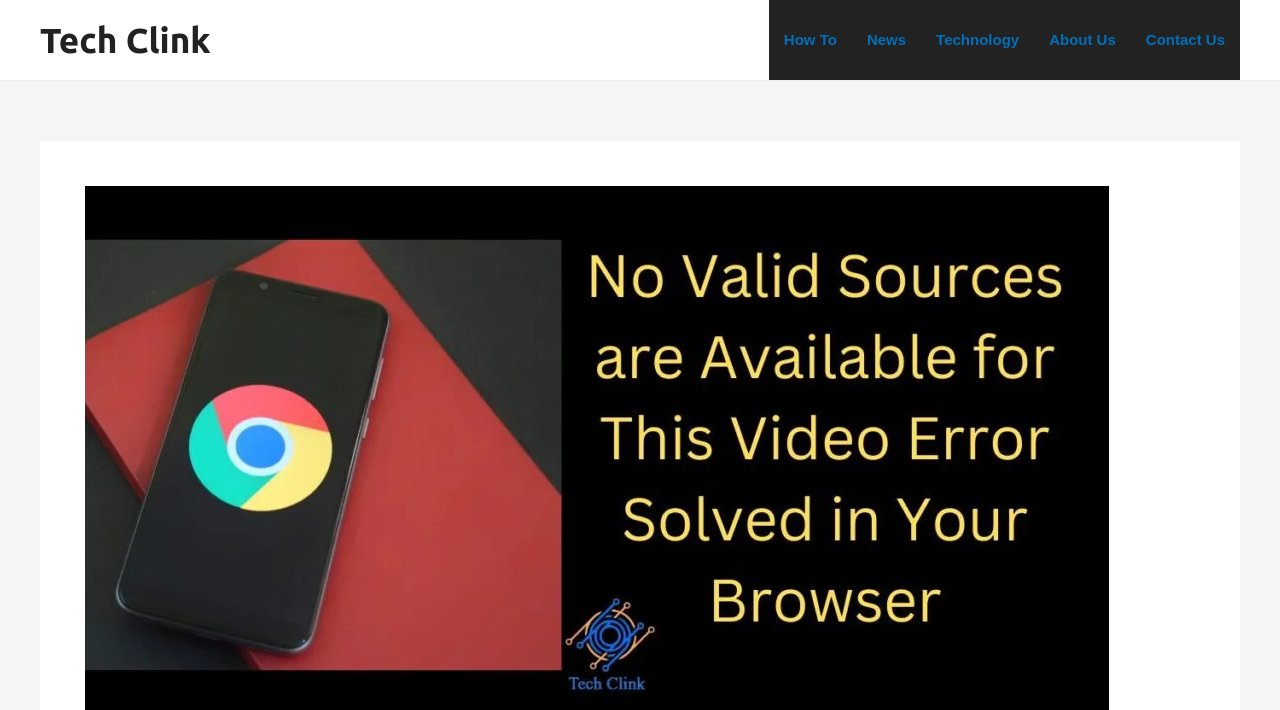Locate the bounding box of the UI element described in the following text: "Technology".

[0.72, 0.0, 0.808, 0.113]